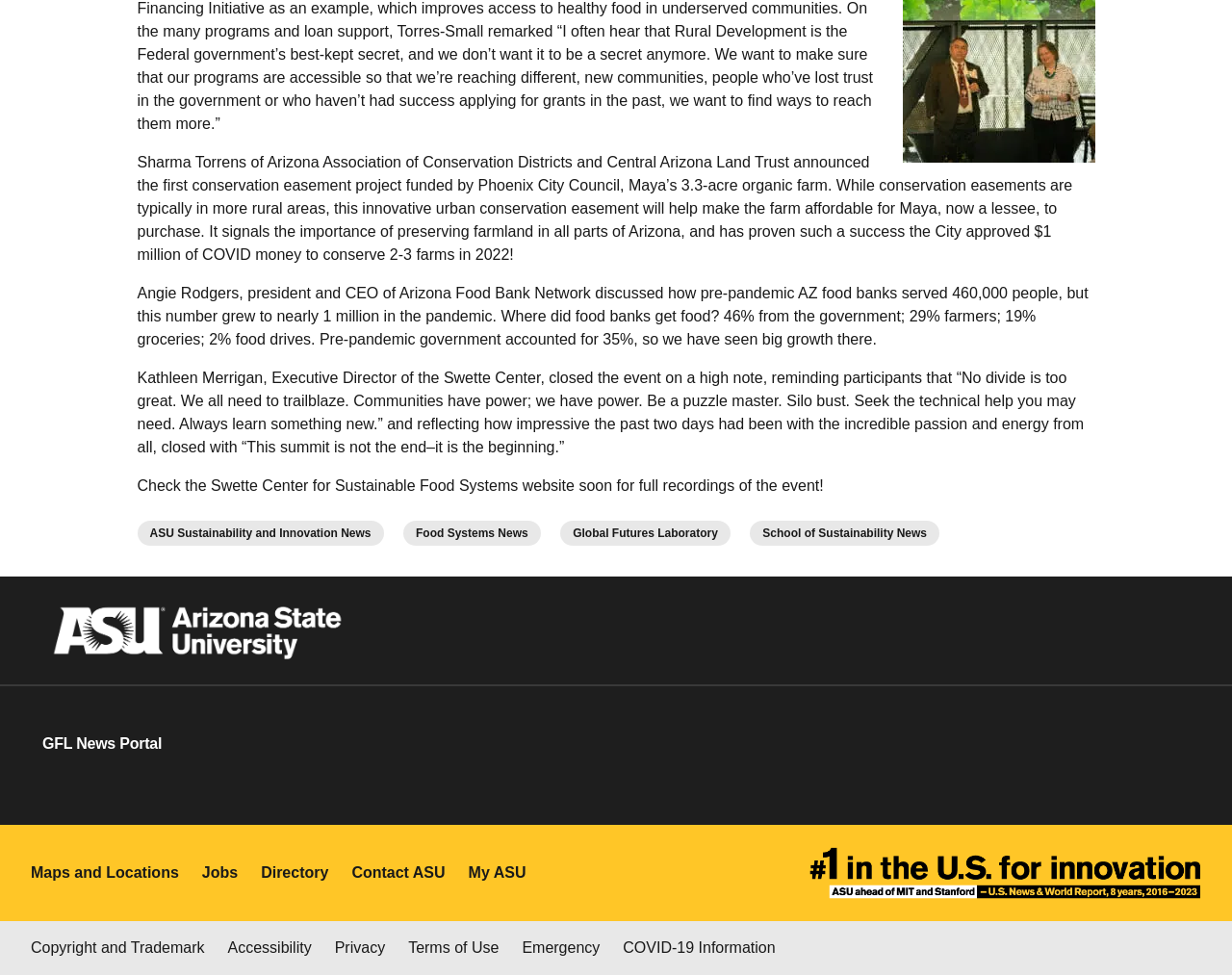What is the name of the center that hosted the event?
Can you give a detailed and elaborate answer to the question?

The webpage mentions that Kathleen Merrigan, the Executive Director of the Swette Center, closed the event with a high note.